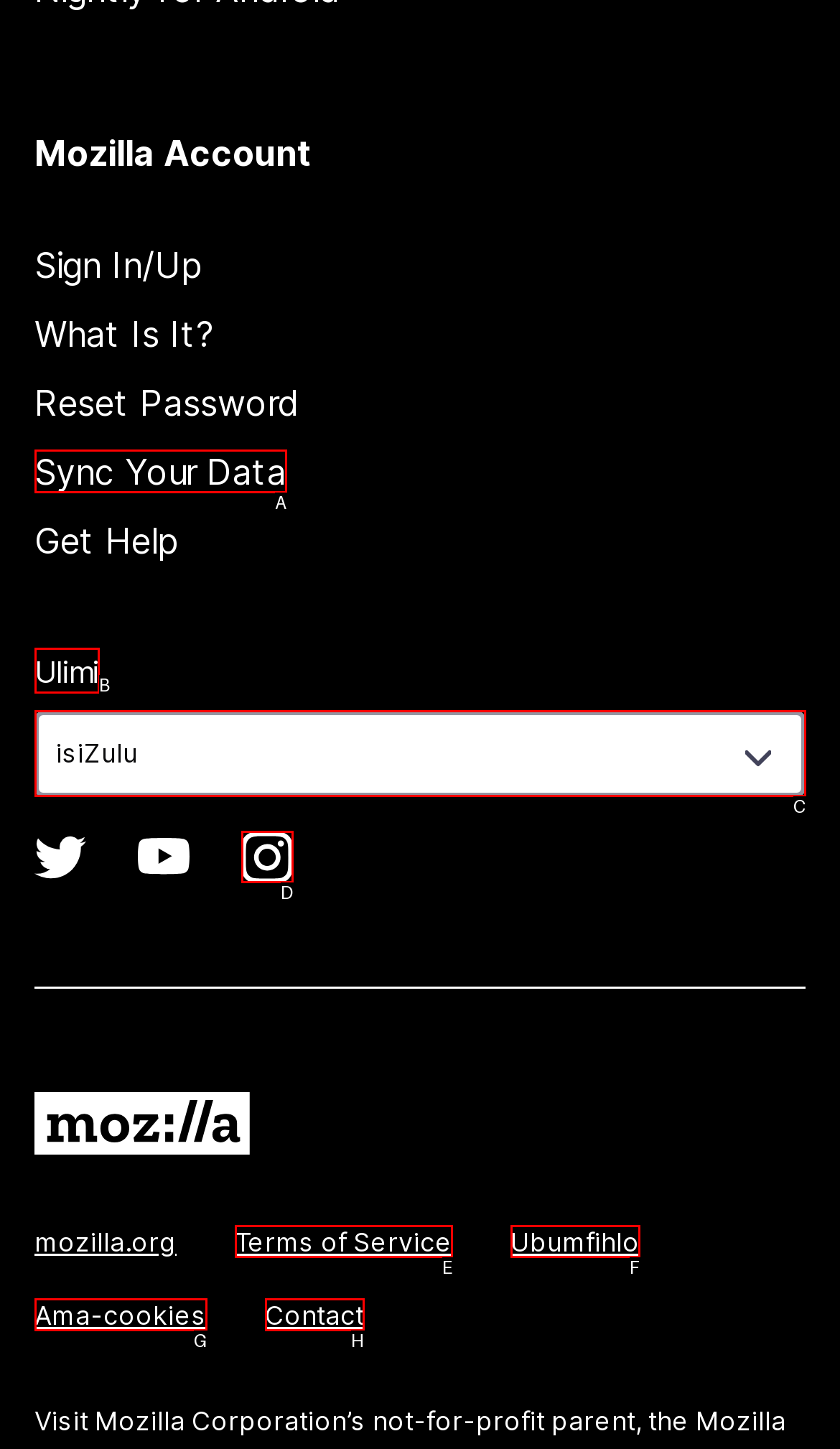Choose the option that matches the following description: Instagram (firefox)
Answer with the letter of the correct option.

D